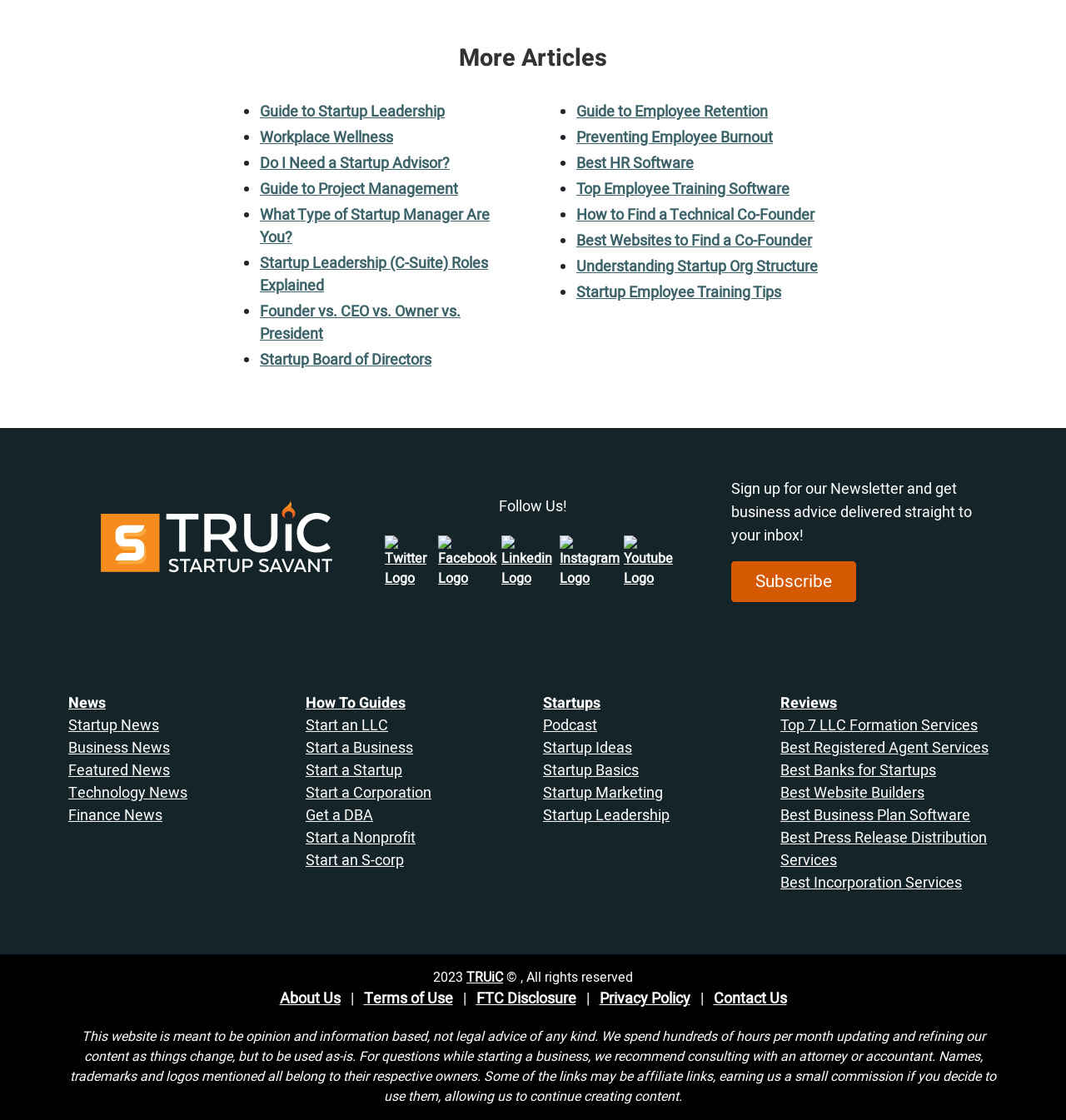Locate the bounding box coordinates of the element to click to perform the following action: 'Click on the 'Guide to Startup Leadership' link'. The coordinates should be given as four float values between 0 and 1, in the form of [left, top, right, bottom].

[0.244, 0.09, 0.417, 0.11]